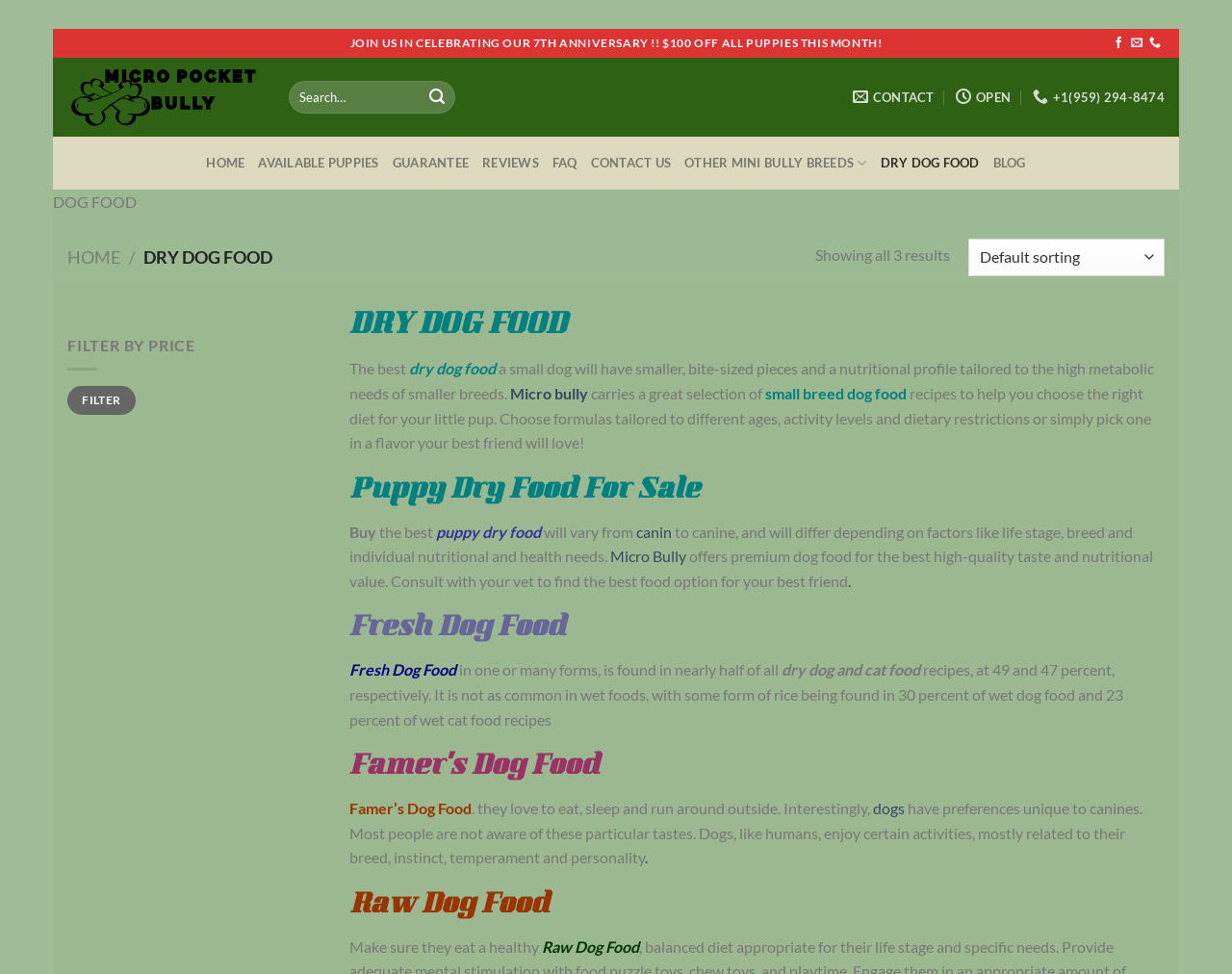Reply to the question below using a single word or brief phrase:
What is the purpose of the search box?

Search for dog food